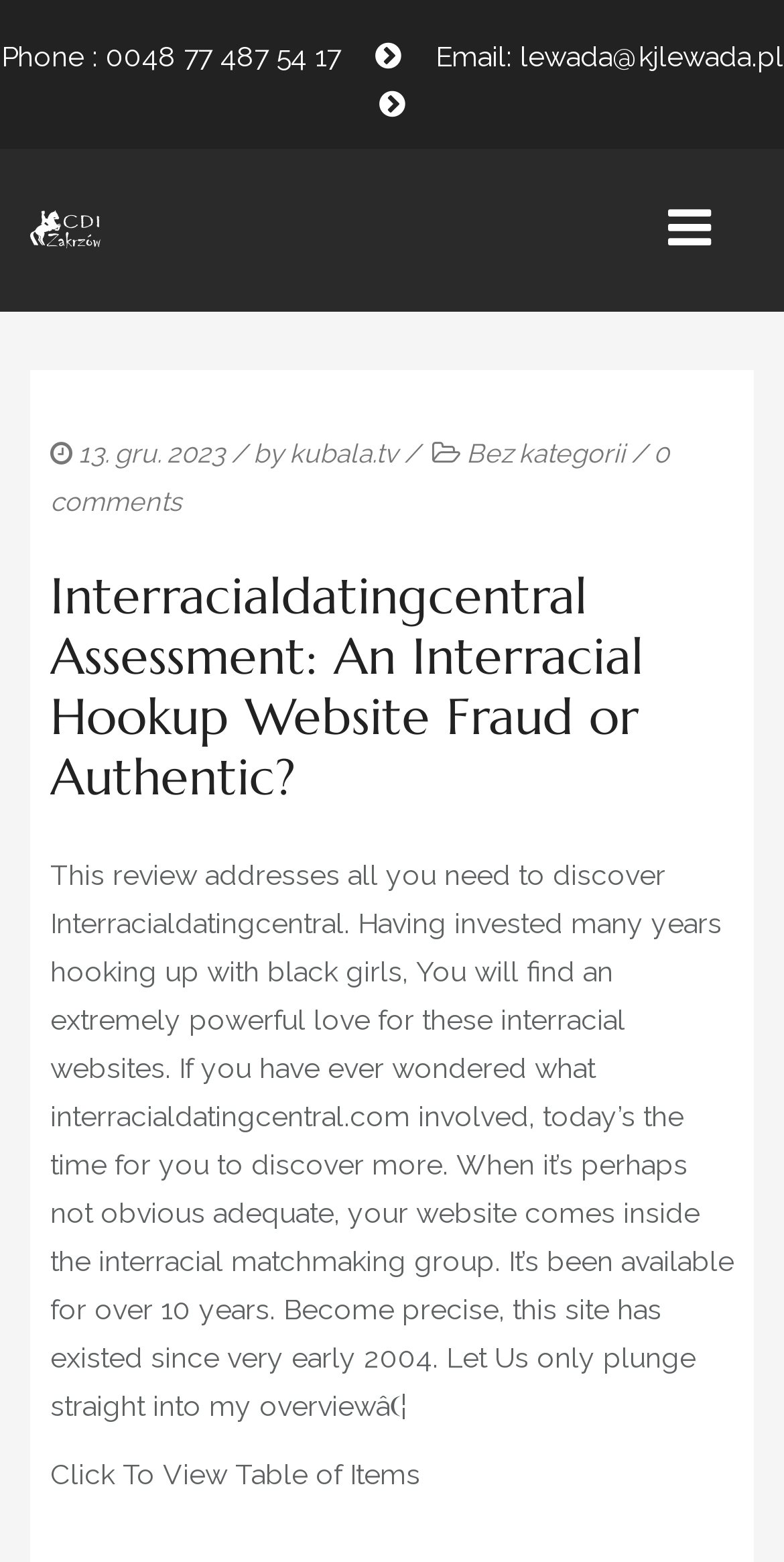Determine the bounding box coordinates of the section to be clicked to follow the instruction: "Check the schedule". The coordinates should be given as four float numbers between 0 and 1, formatted as [left, top, right, bottom].

[0.051, 0.238, 0.949, 0.291]